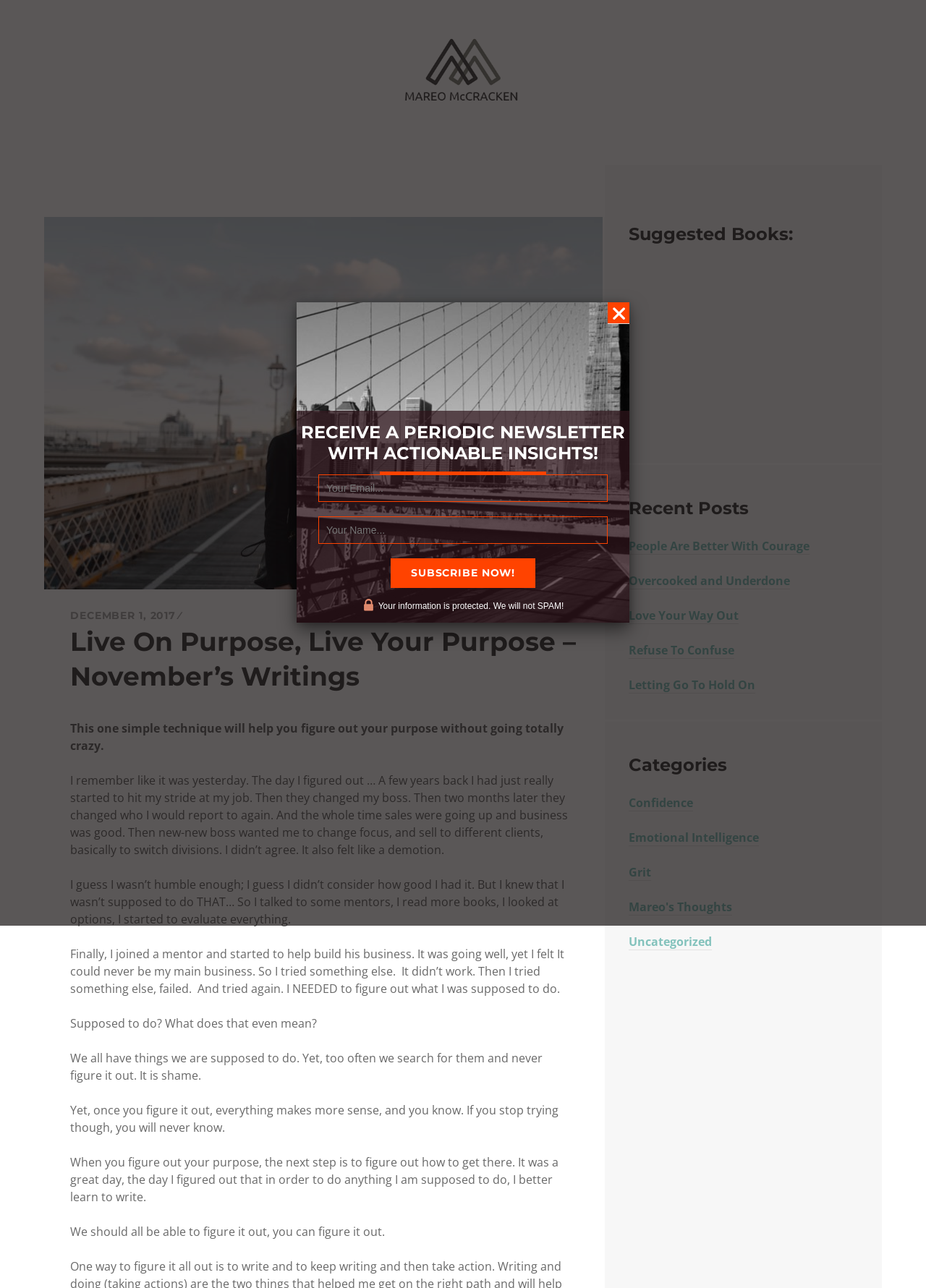Carefully examine the image and provide an in-depth answer to the question: What is the author's name?

The author's name is mentioned in the heading 'Mareo McCracken' and also as a link with the same text. It is likely that the author's name is Mareo McCracken.